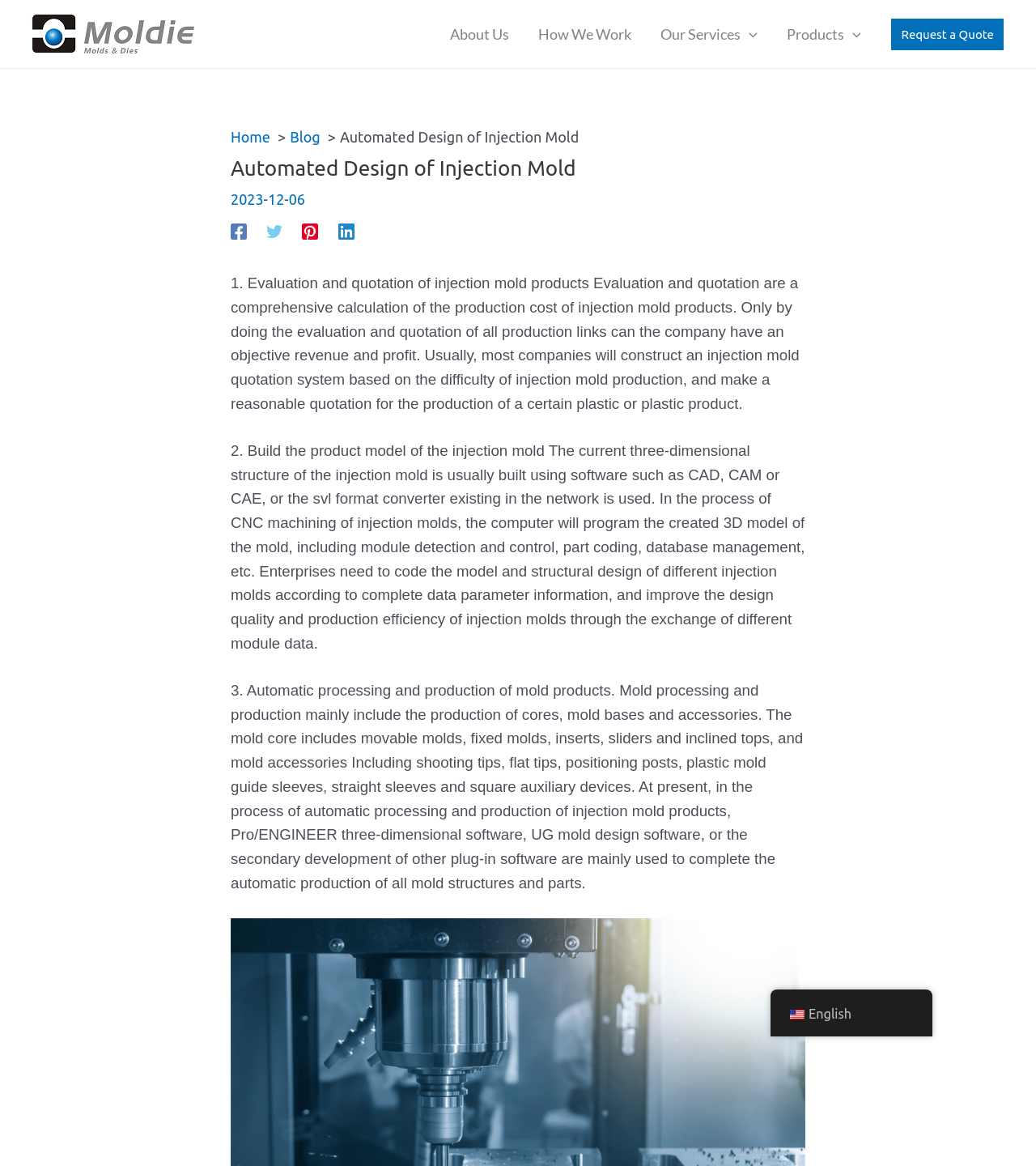What is the purpose of evaluating and quoting injection mold products? Refer to the image and provide a one-word or short phrase answer.

Comprehensive calculation of production cost